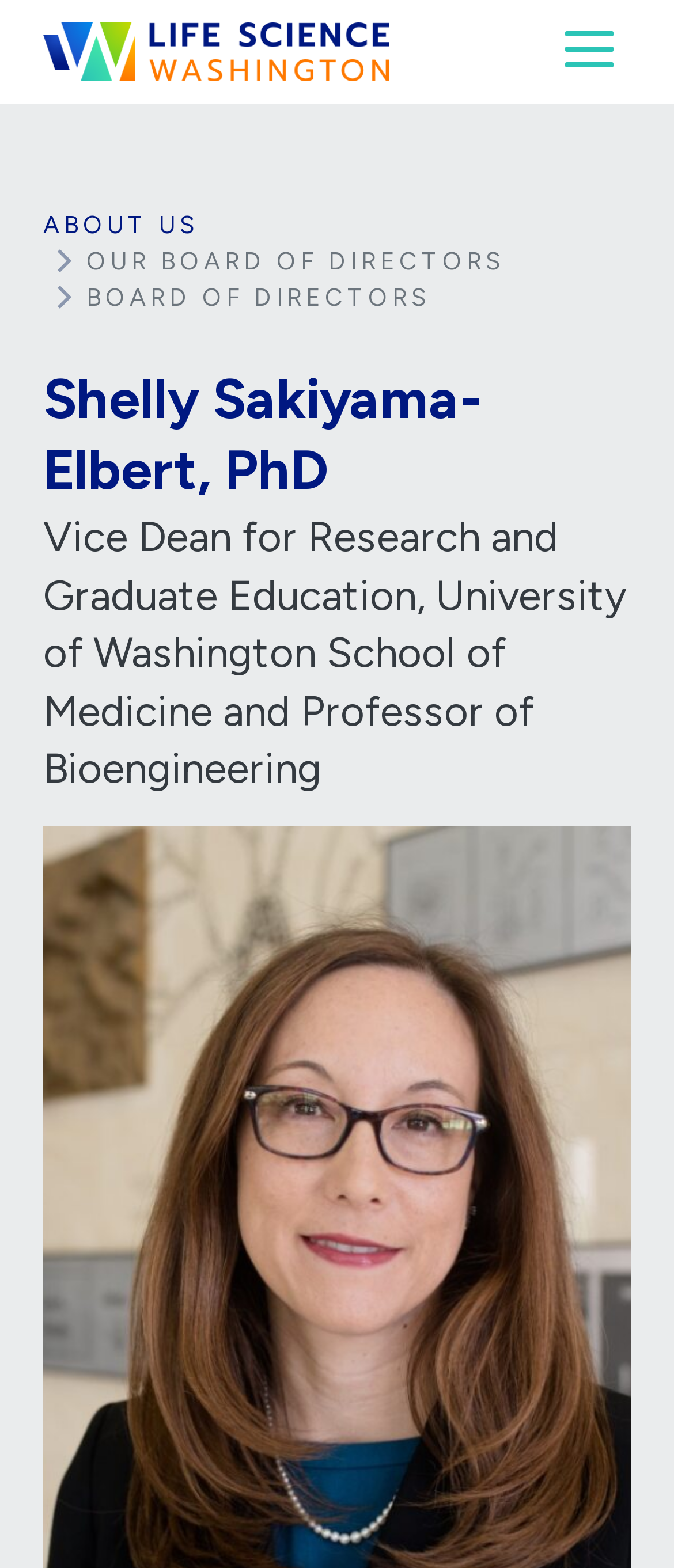Analyze and describe the webpage in a detailed narrative.

The webpage is about Shelly Sakiyama-Elbert, PhD, featuring her title and profession as the Vice Dean for Research and Graduate Education in the University of Washington School of Medicine and Professor of Bioengineering. 

At the top left of the page, there is a link to "Life Science Washington" accompanied by an image with the same name. On the top right, a button labeled "Toggle navigation" is present, which controls the navigation content. 

Below the top section, a navigation bar is situated, containing a breadcrumb section with a link to "ABOUT US" on the left and a static text "OUR BOARD OF DIRECTORS" to its right. 

Under the navigation bar, a heading displays Shelly Sakiyama-Elbert's name, followed by a paragraph describing her profession and affiliation.